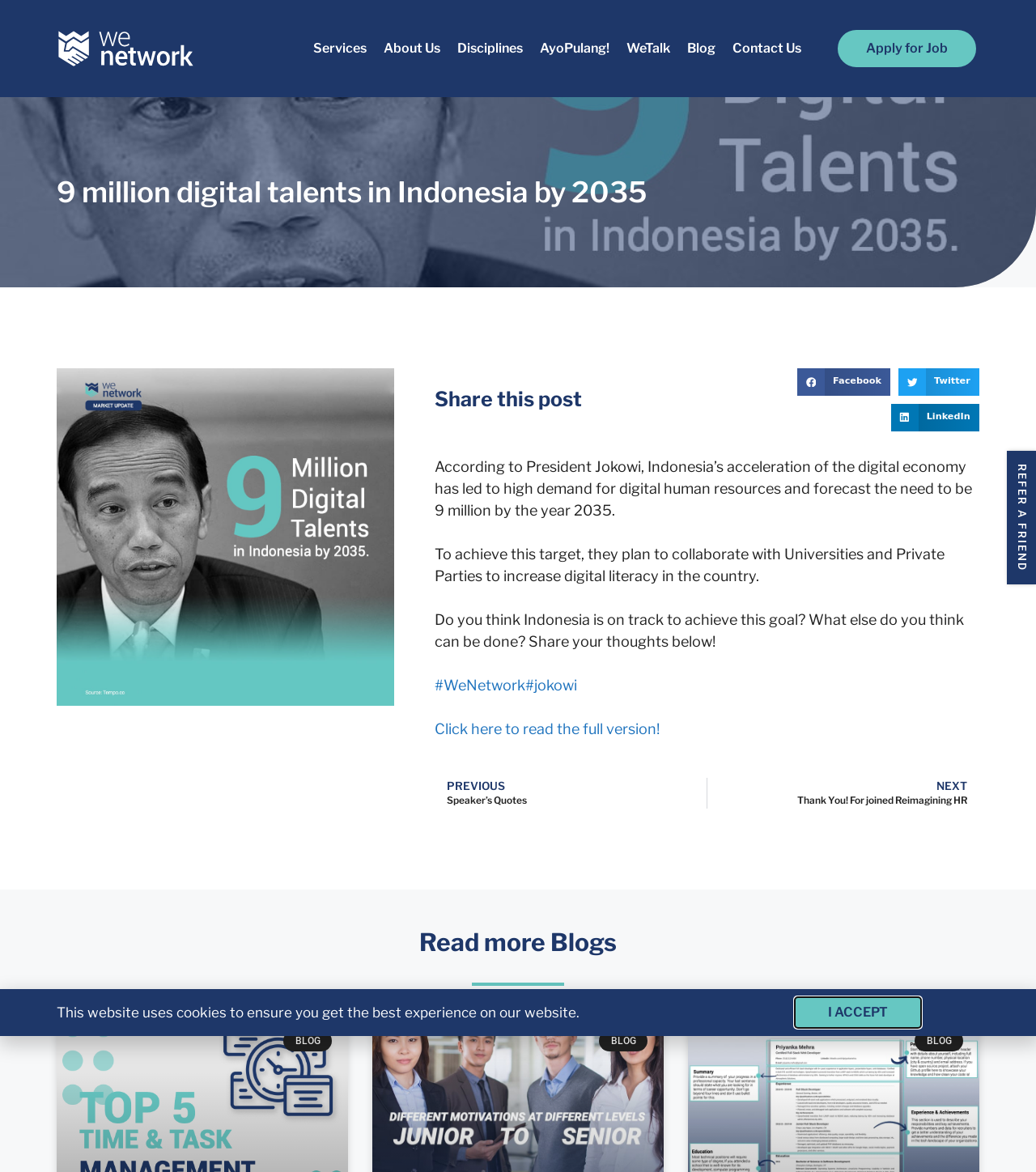Please identify the bounding box coordinates of the region to click in order to complete the task: "Visit WeNetwork Asia". The coordinates must be four float numbers between 0 and 1, specified as [left, top, right, bottom].

[0.055, 0.026, 0.188, 0.057]